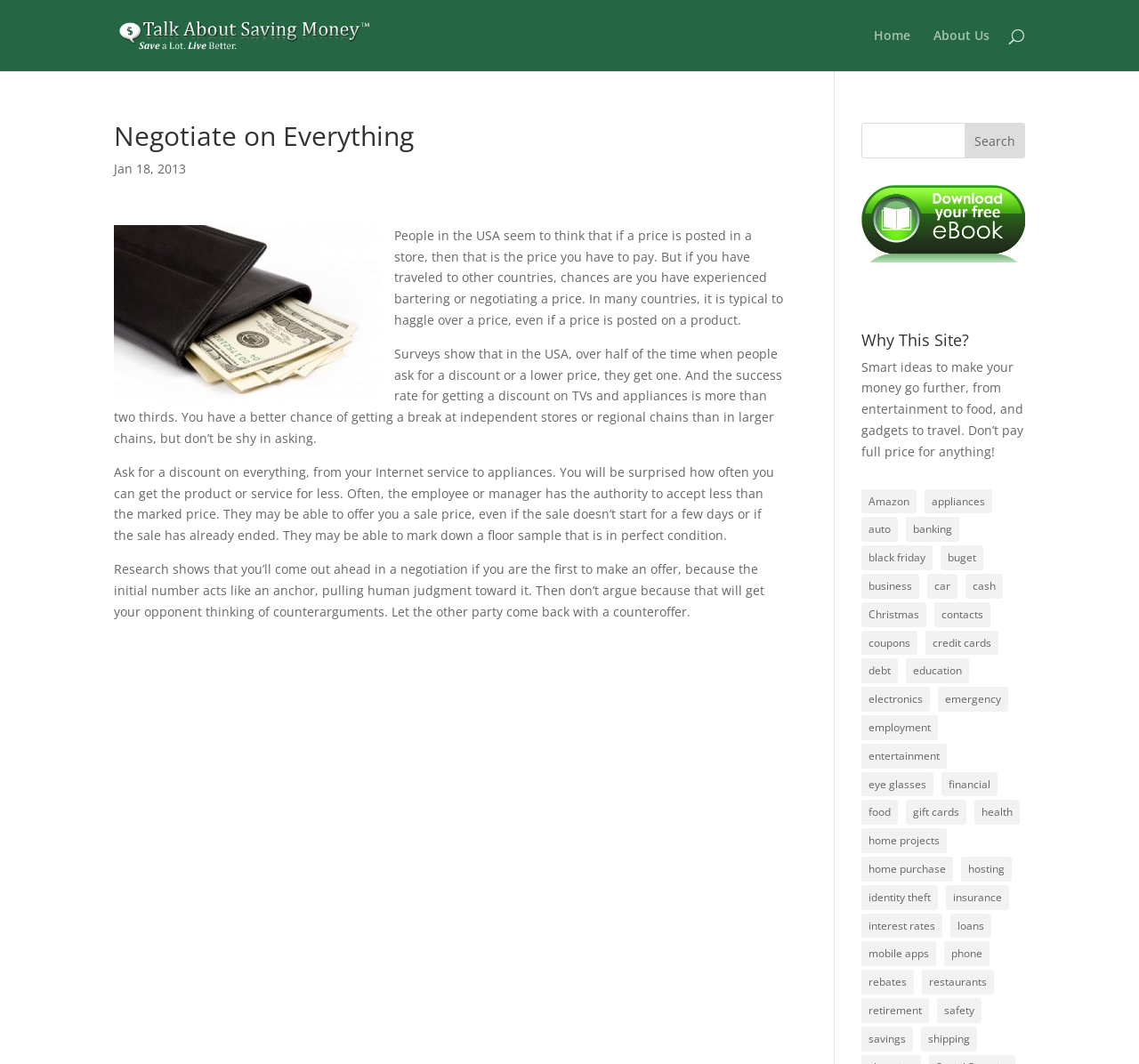Extract the bounding box coordinates of the UI element described by: "value="Hide non-free packages"". The coordinates should include four float numbers ranging from 0 to 1, e.g., [left, top, right, bottom].

None